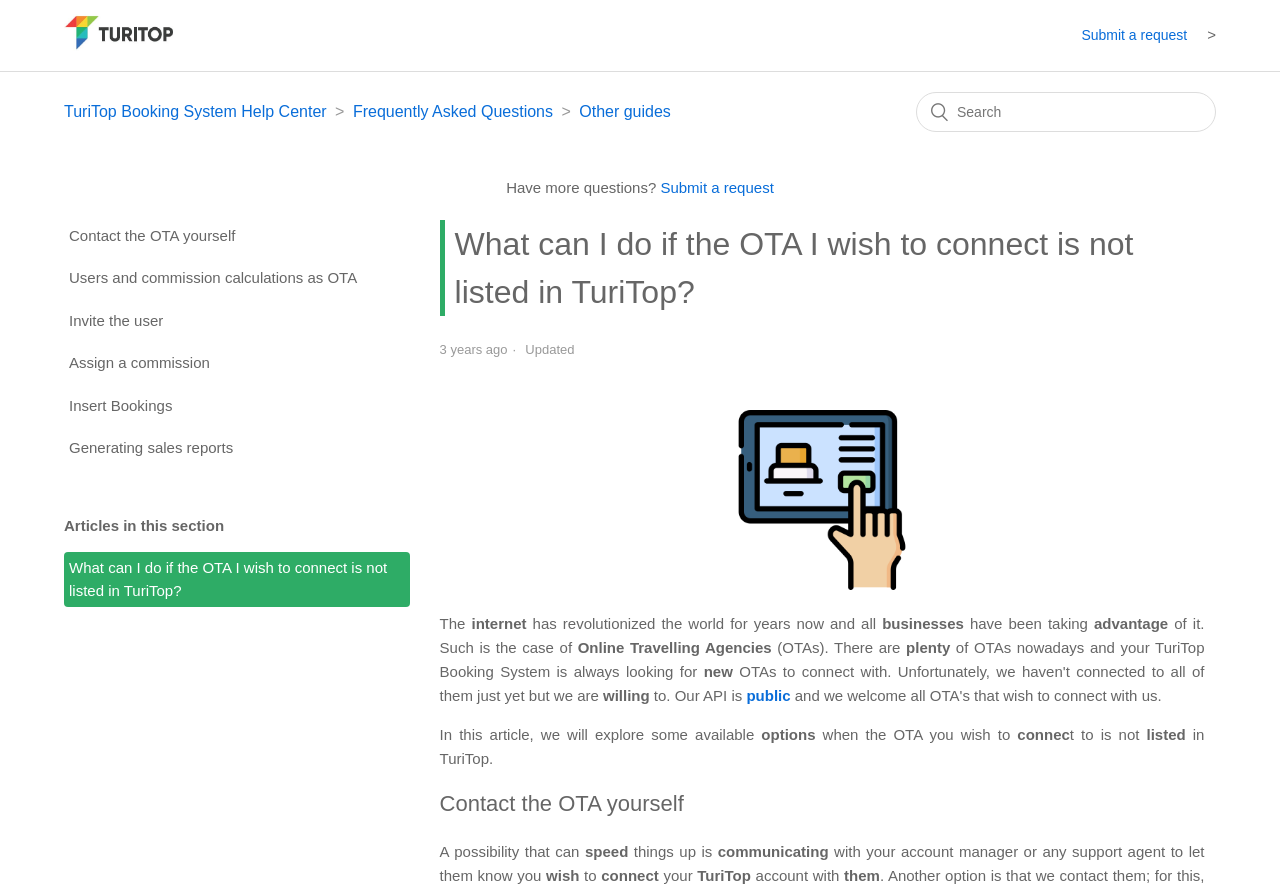Identify the bounding box coordinates of the section that should be clicked to achieve the task described: "Go to TuriTop Booking System Help Center home page".

[0.05, 0.041, 0.137, 0.06]